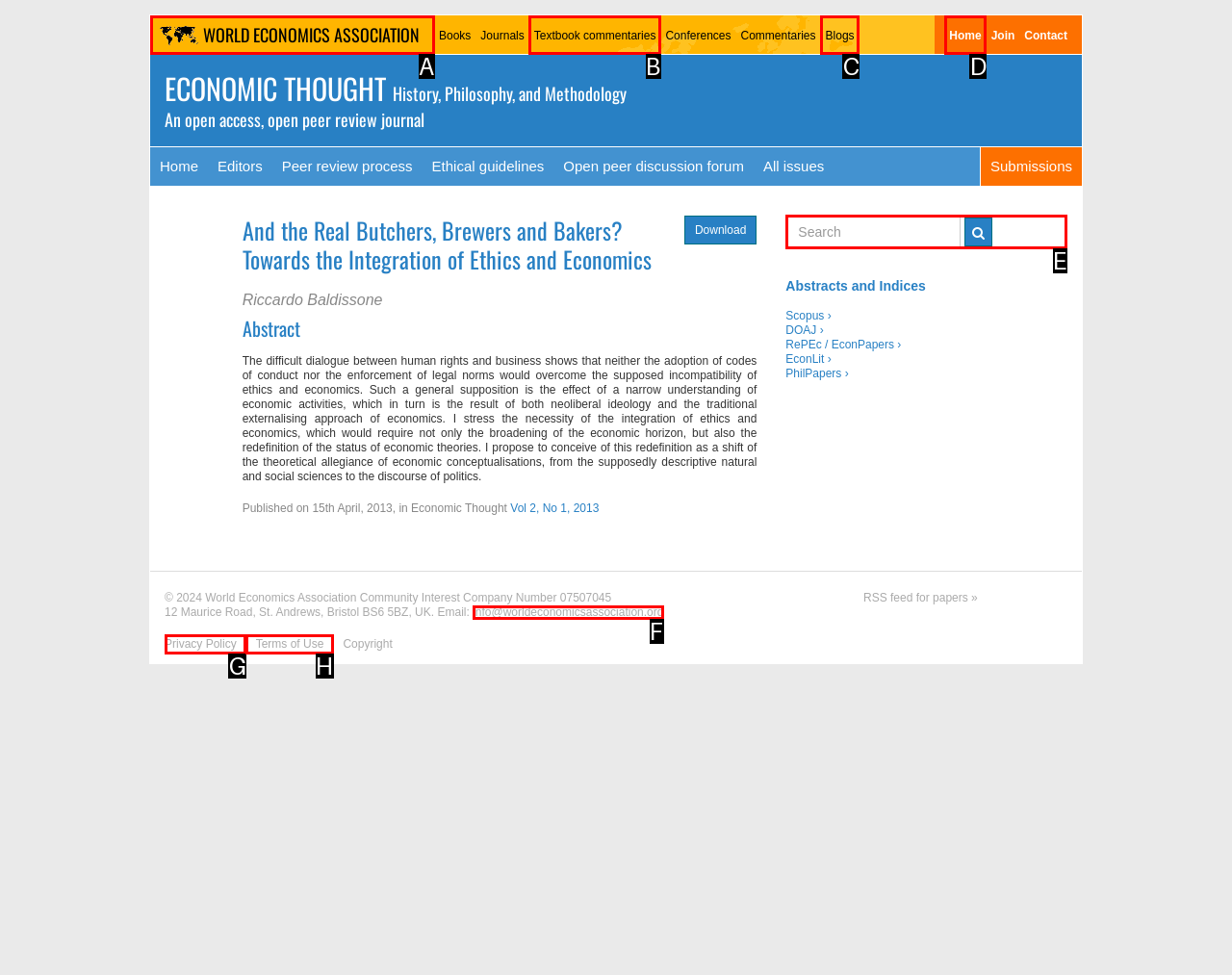Point out the HTML element I should click to achieve the following: Search for a specific topic Reply with the letter of the selected element.

E